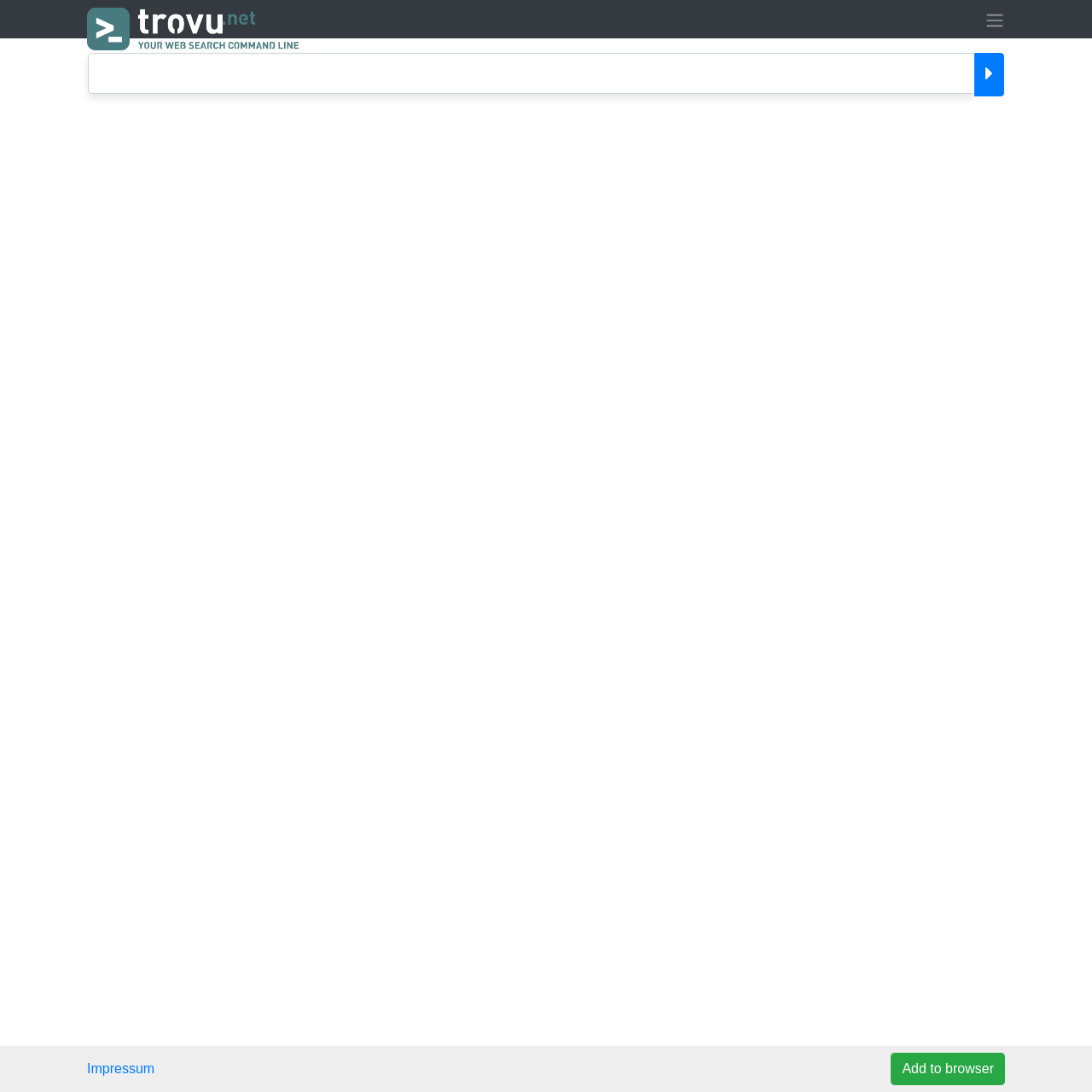Determine the bounding box coordinates for the UI element described. Format the coordinates as (top-left x, top-left y, bottom-right x, bottom-right y) and ensure all values are between 0 and 1. Element description: Impressum

[0.08, 0.972, 0.142, 0.985]